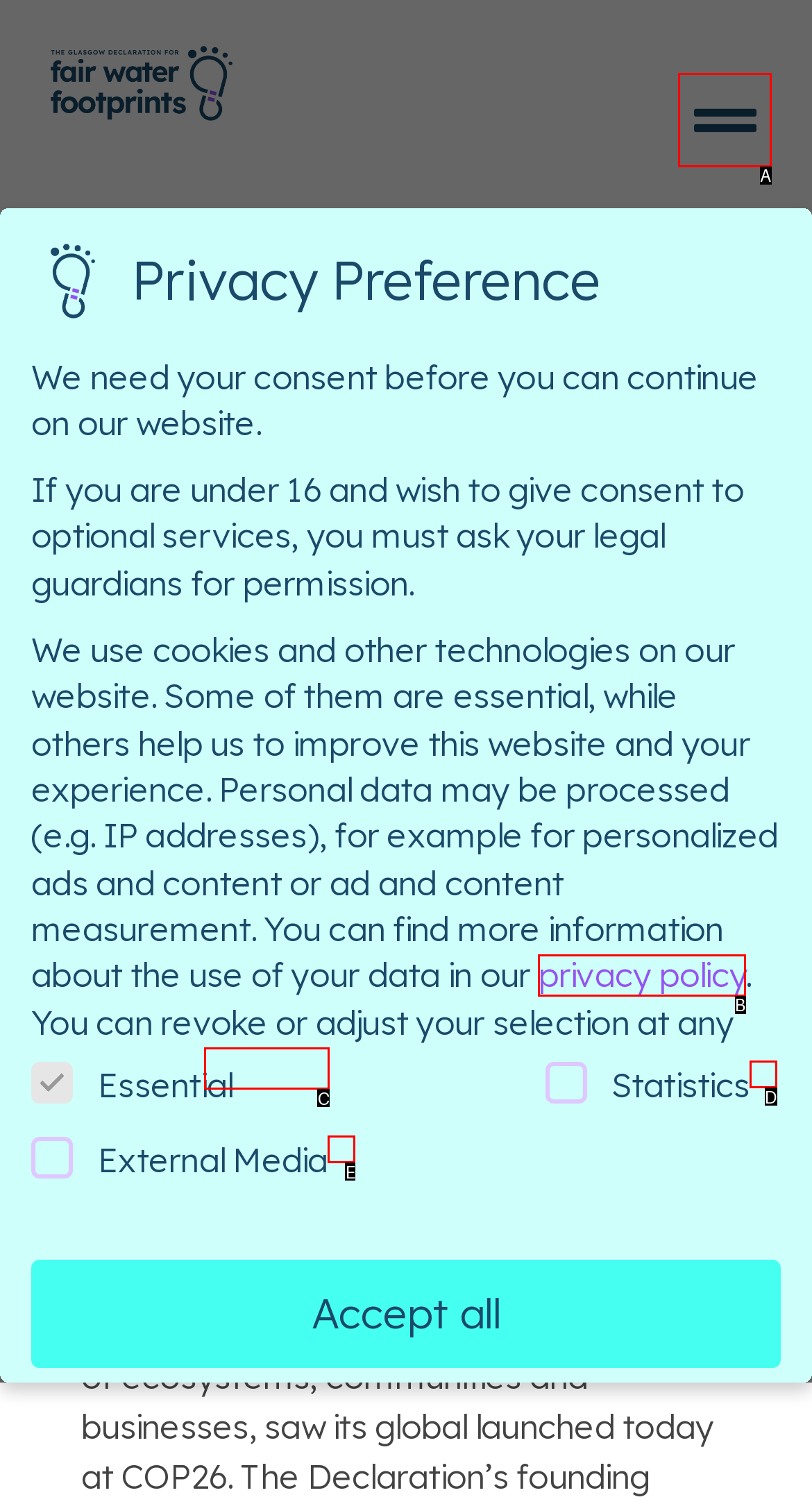Choose the option that matches the following description: Search
Reply with the letter of the selected option directly.

None